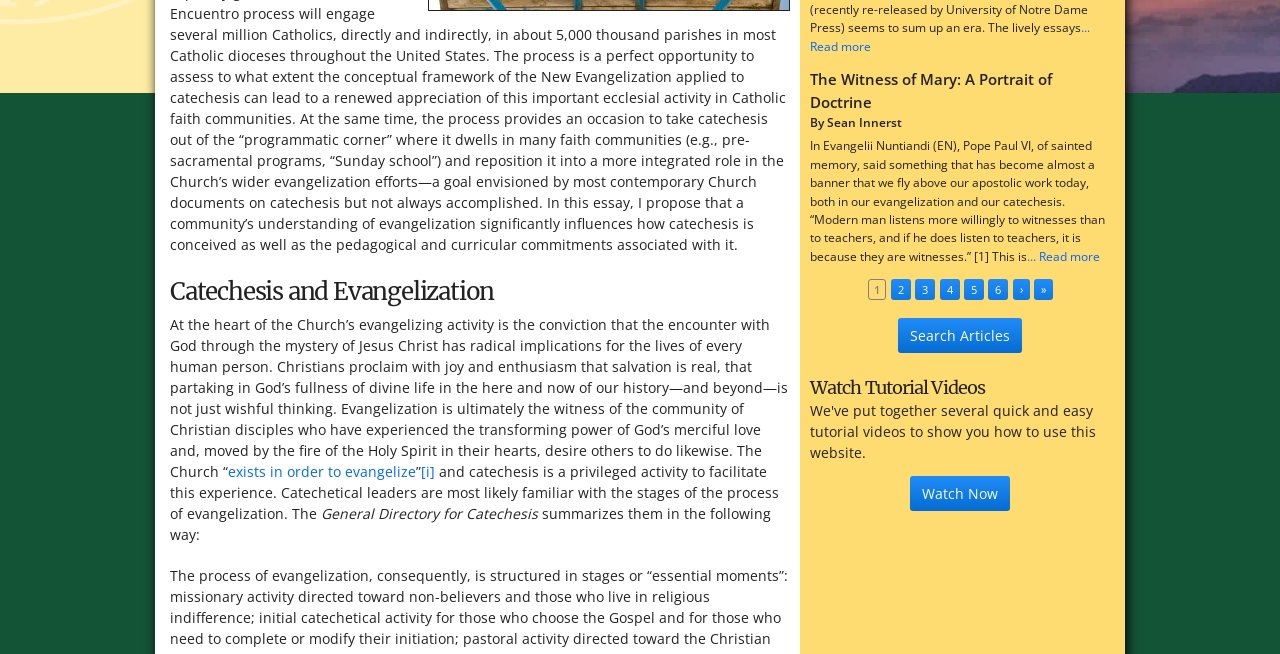From the webpage screenshot, identify the region described by aria-label="change on default theme". Provide the bounding box coordinates as (top-left x, top-left y, bottom-right x, bottom-right y), with each value being a floating point number between 0 and 1.

None